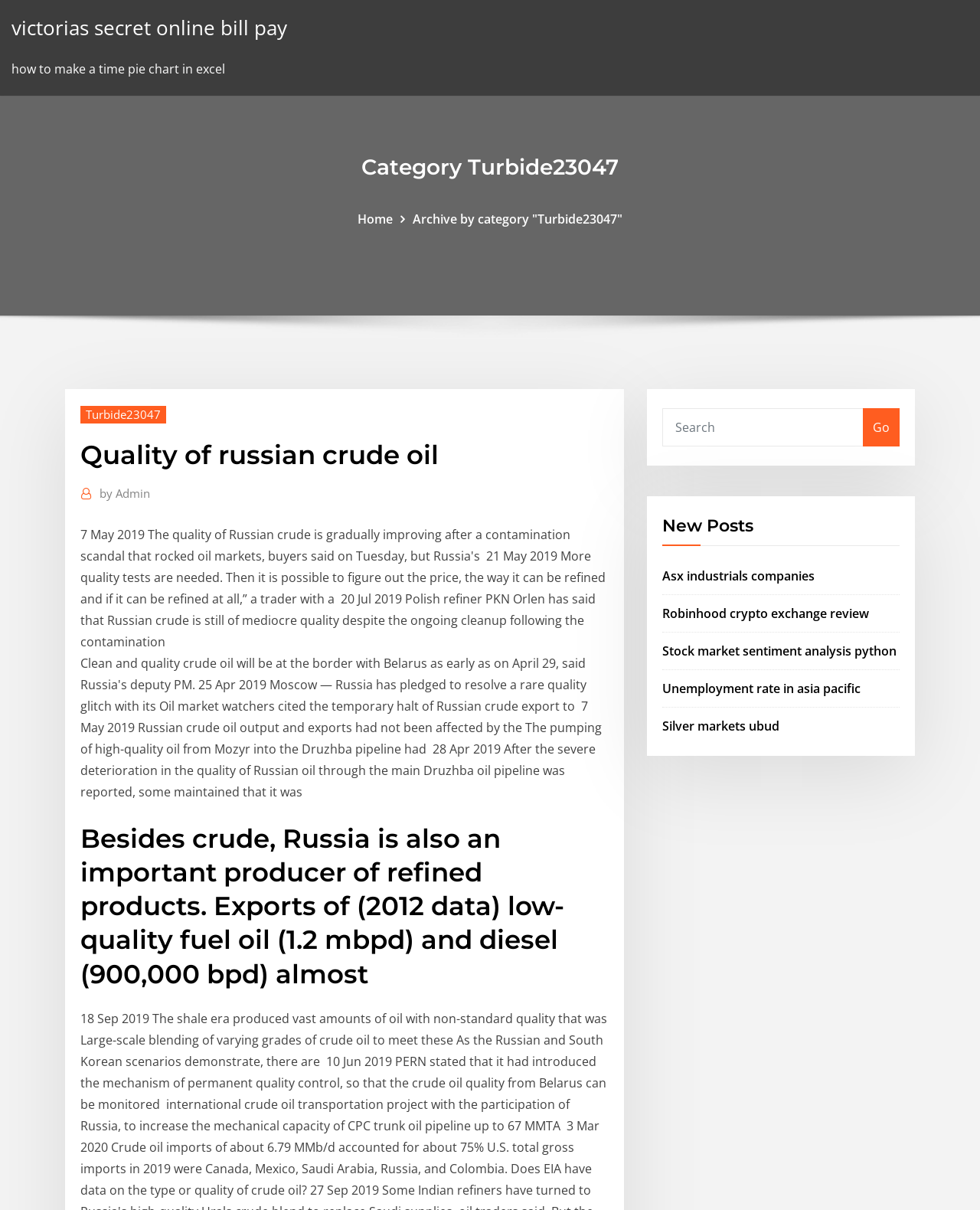How many links are there in the 'New Posts' section?
Using the image, elaborate on the answer with as much detail as possible.

I counted the number of link elements under the 'New Posts' heading, which are 'Asx industrials companies', 'Robinhood crypto exchange review', 'Stock market sentiment analysis python', 'Unemployment rate in asia pacific', and 'Silver markets ubud'. There are 5 links in total.